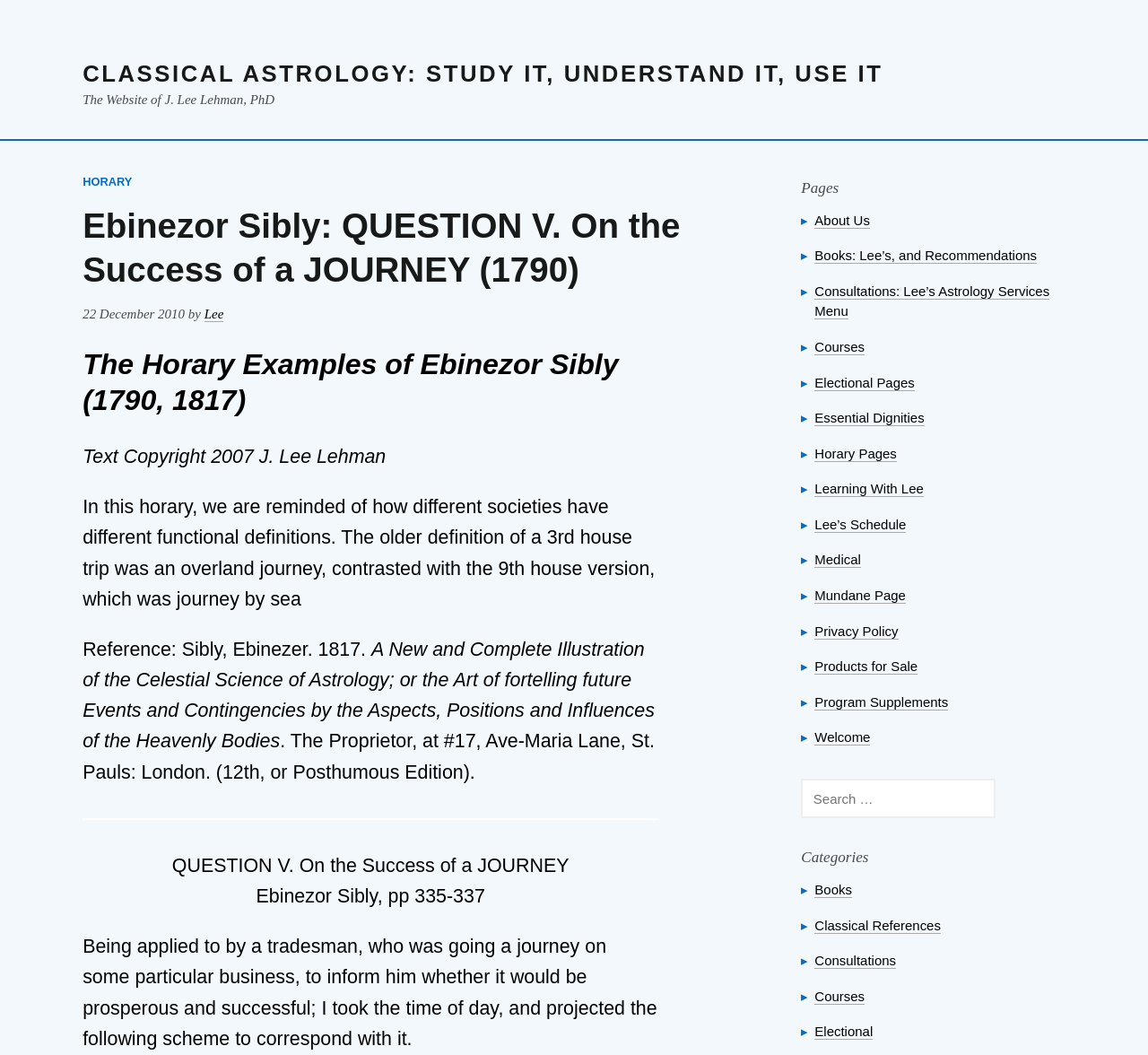Locate the bounding box coordinates of the area that needs to be clicked to fulfill the following instruction: "go to homepage". The coordinates should be in the format of four float numbers between 0 and 1, namely [left, top, right, bottom].

None